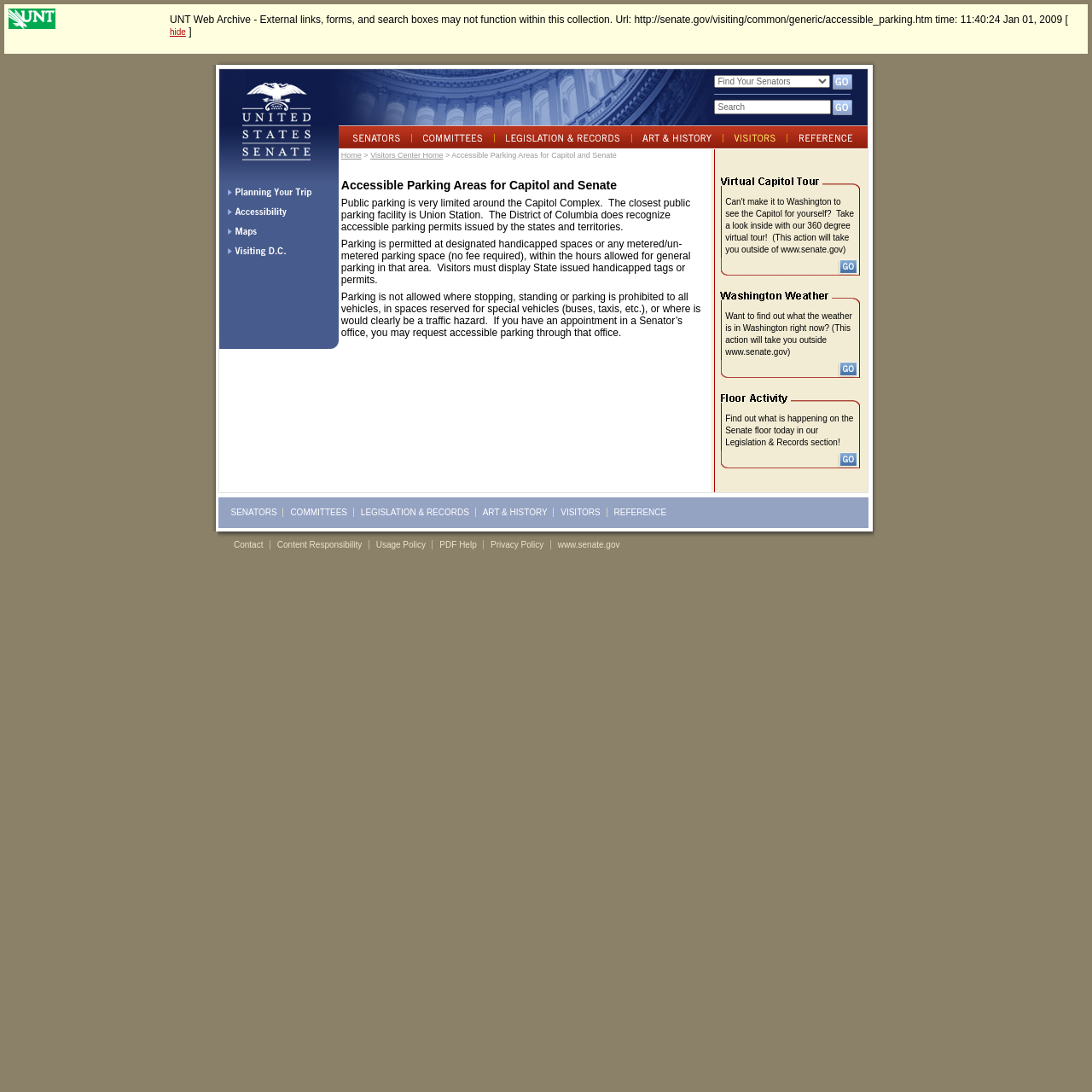What is recognized by the District of Columbia?
Using the details shown in the screenshot, provide a comprehensive answer to the question.

According to the webpage, the District of Columbia recognizes accessible parking permits issued by states and territories, allowing visitors with permits to park in designated areas.